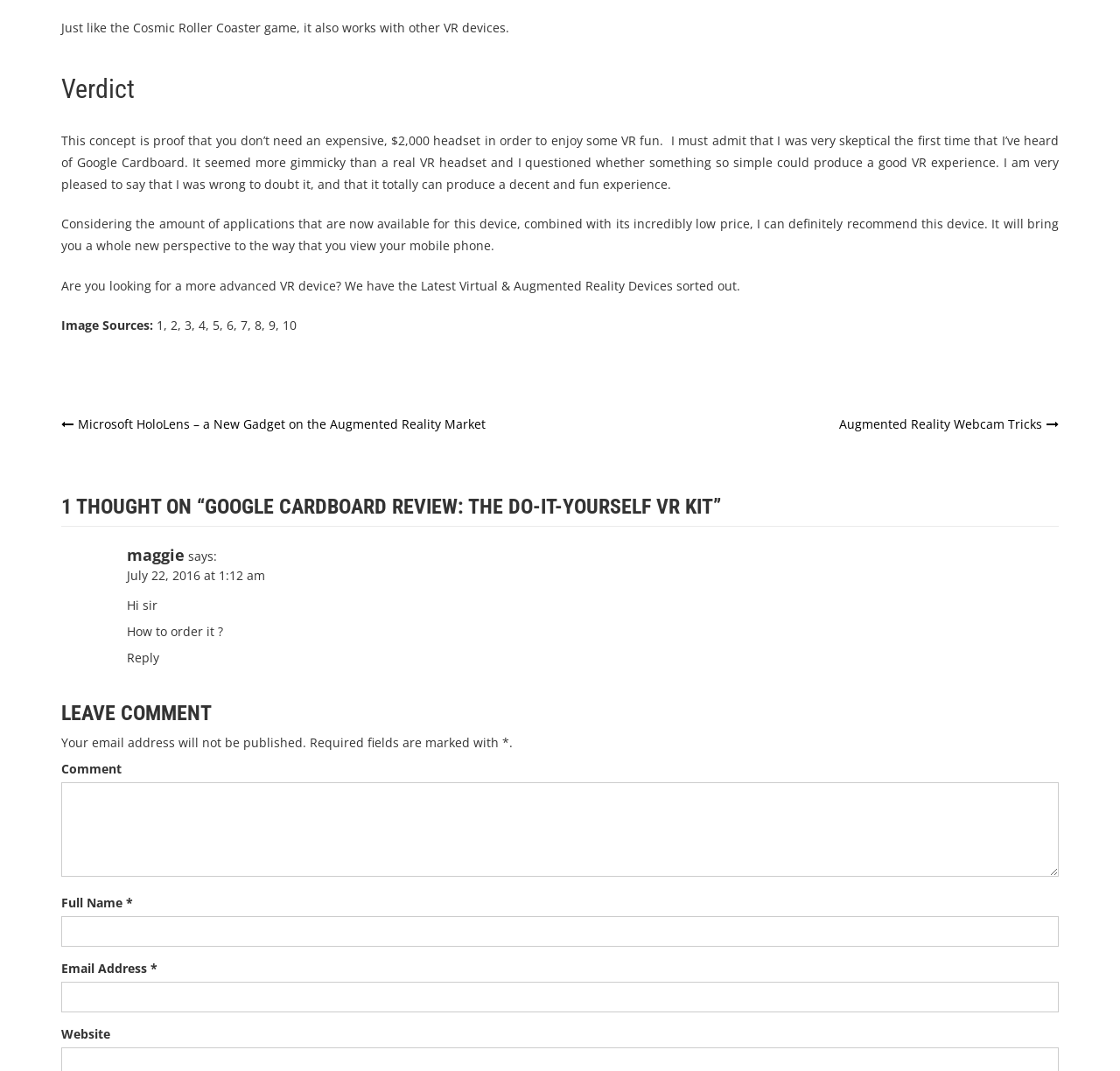Give the bounding box coordinates for the element described by: "Augmented Reality Webcam Tricks".

[0.749, 0.388, 0.945, 0.404]